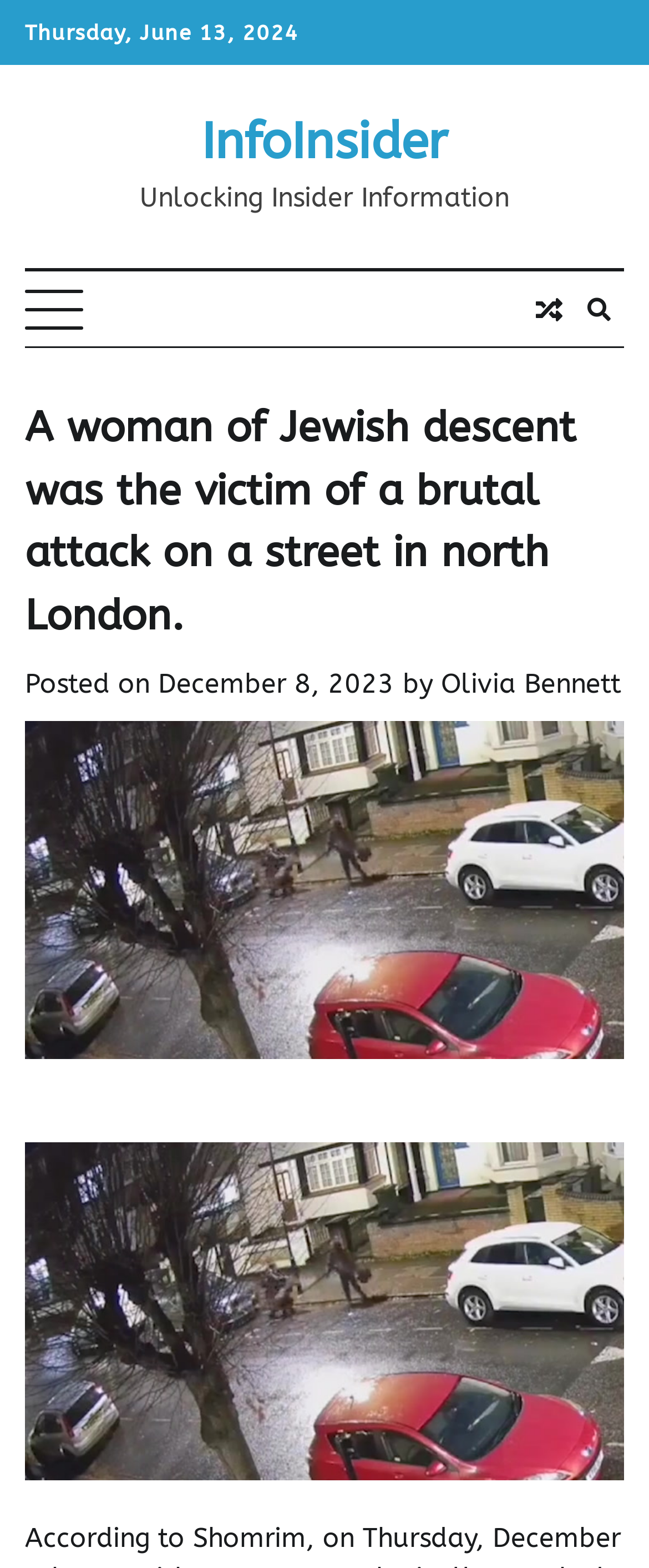Is there a button on the top left corner?
Answer briefly with a single word or phrase based on the image.

Yes